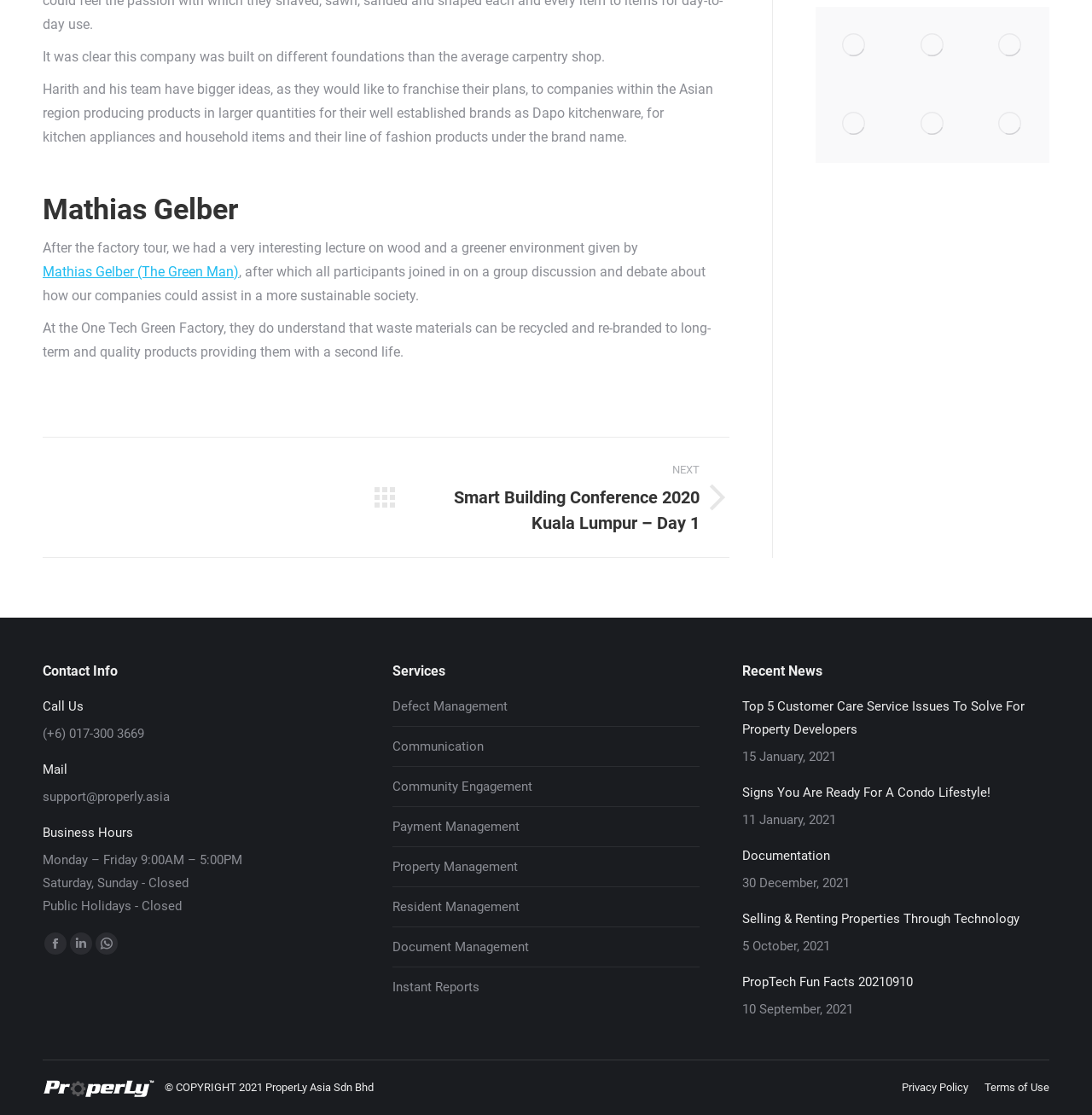Please provide a detailed answer to the question below based on the screenshot: 
What is the name of the event mentioned in the article?

The article mentions a 'Next post' link, which is titled 'Smart Building Conference 2020 Kuala Lumpur – Day 1', indicating that the event is a conference.